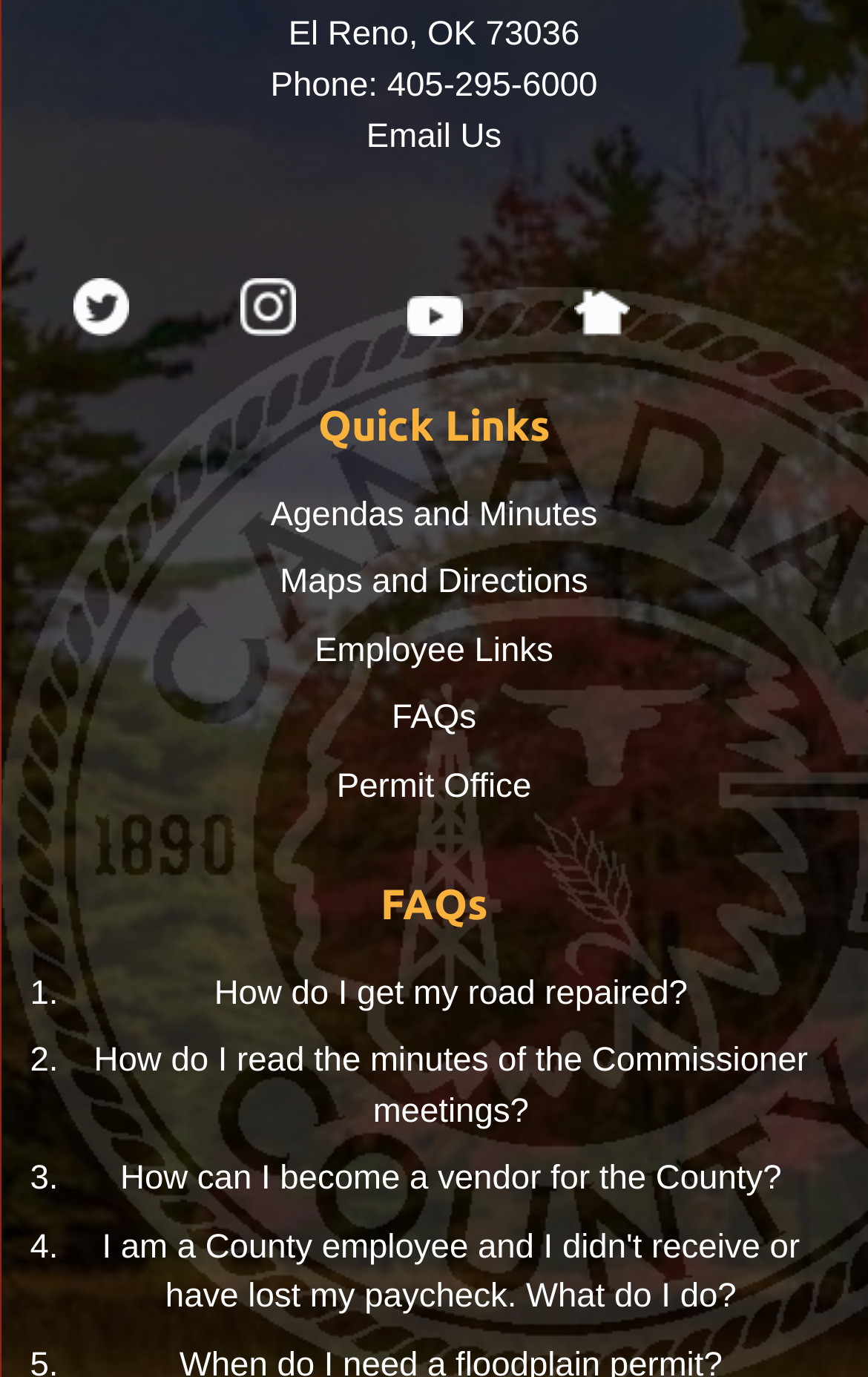Could you please study the image and provide a detailed answer to the question:
What are the quick links provided on the webpage?

The quick links are listed under the 'Quick Links' region, which is a section on the webpage that provides various links to different resources, including Agendas and Minutes, Maps and Directions, Employee Links, FAQs, and Permit Office.